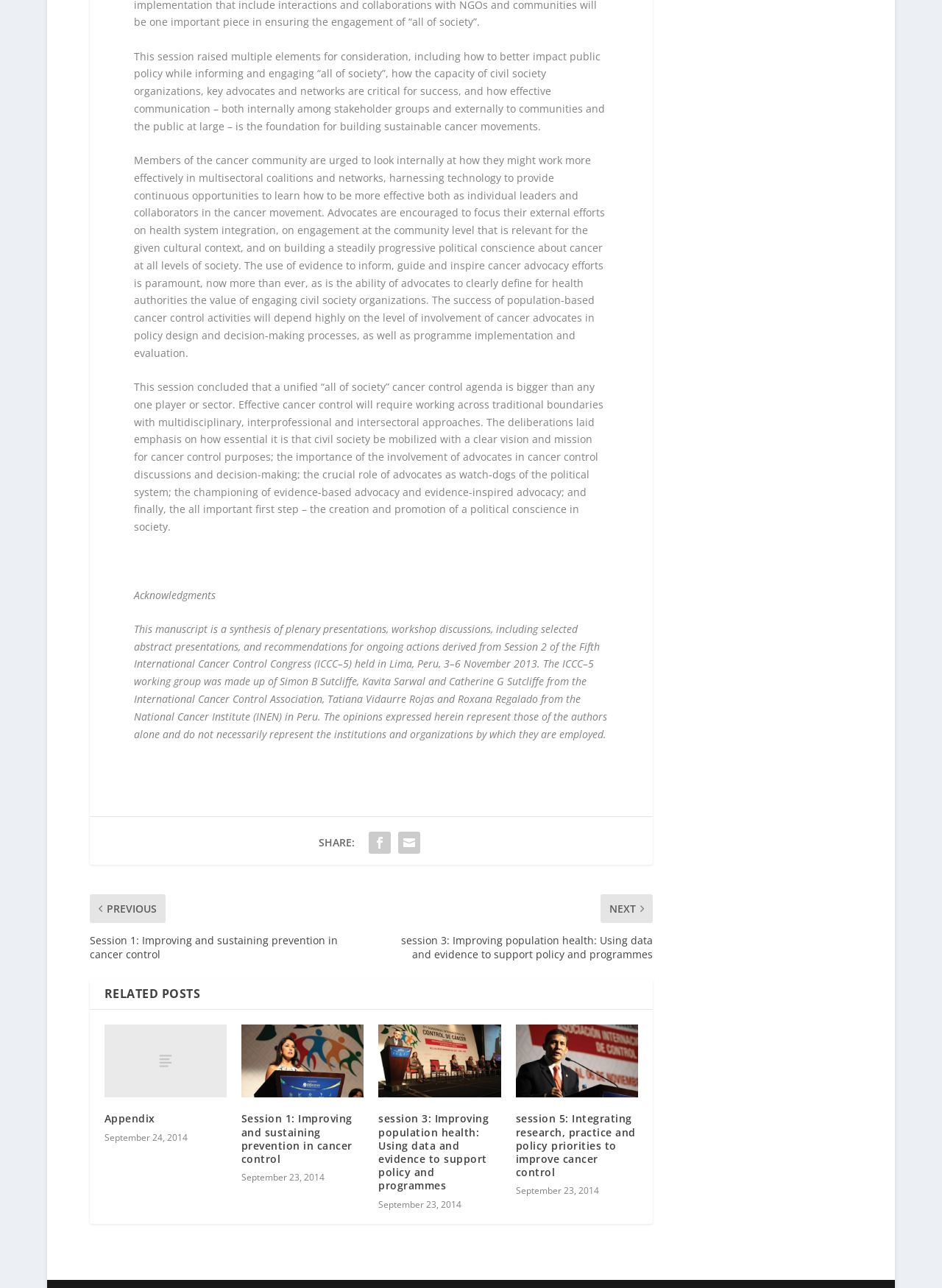Specify the bounding box coordinates of the region I need to click to perform the following instruction: "Visit the home page". The coordinates must be four float numbers in the range of 0 to 1, i.e., [left, top, right, bottom].

[0.533, 0.984, 0.564, 0.995]